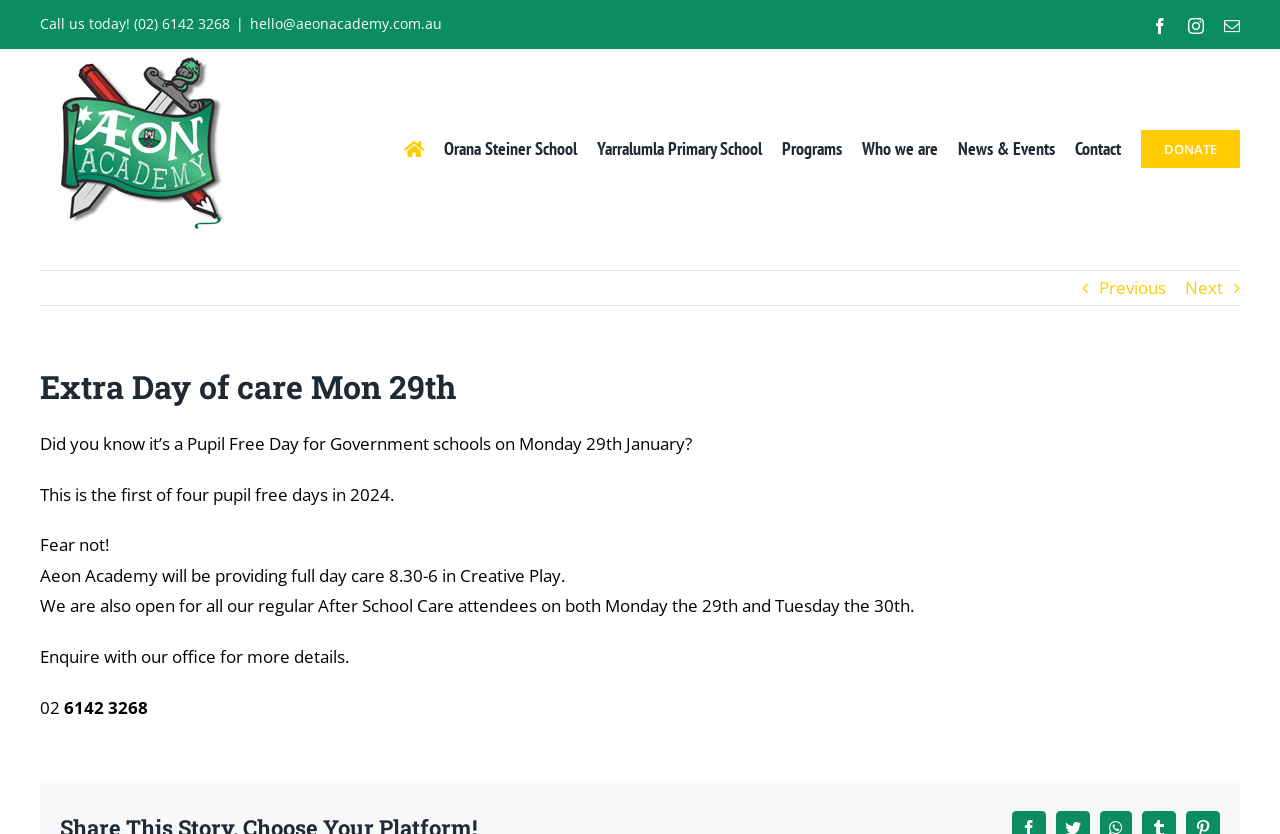What is the email address to contact Aeon Academy?
Examine the image and give a concise answer in one word or a short phrase.

hello@aeonacademy.com.au